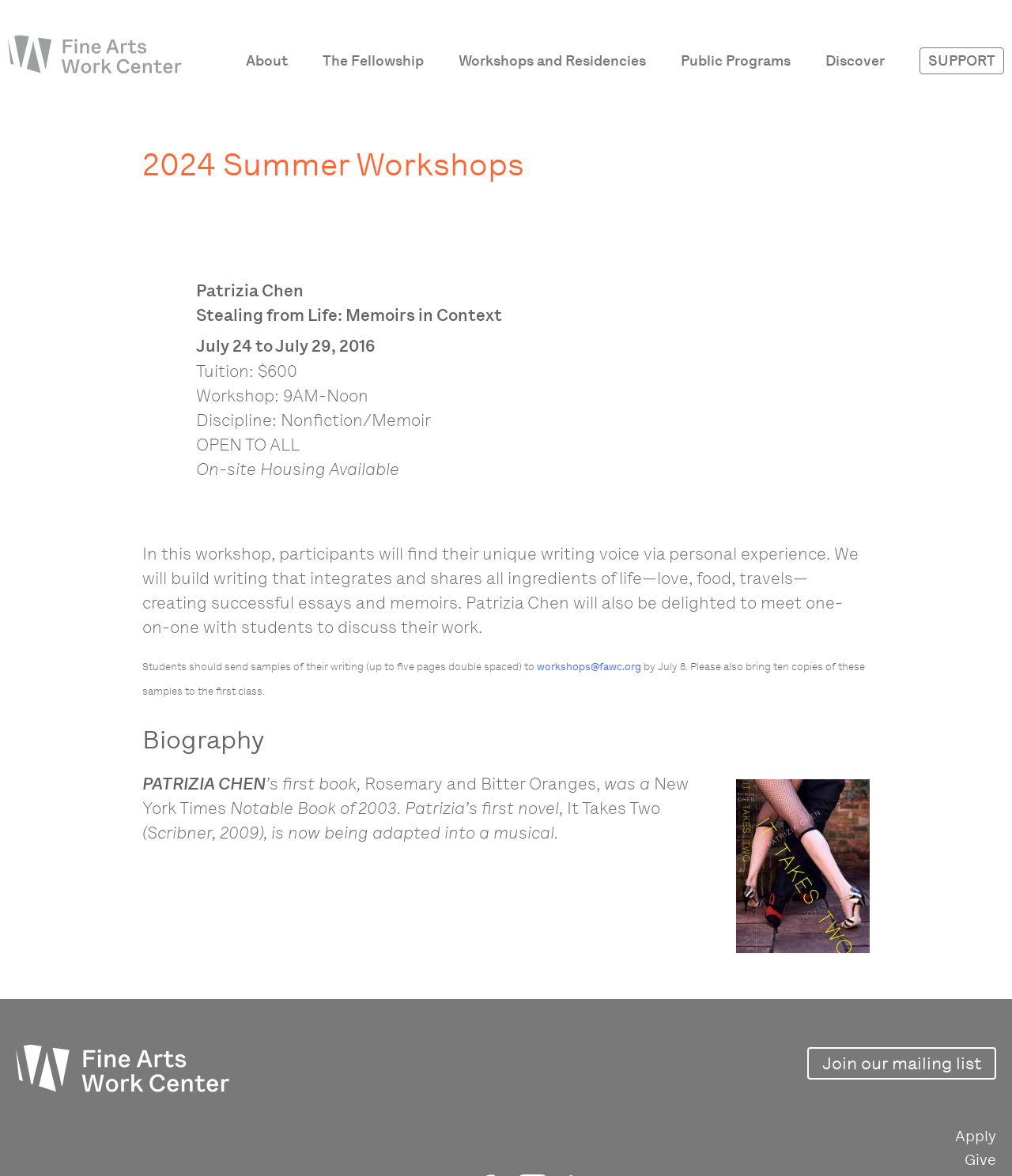Please determine the bounding box coordinates of the element's region to click for the following instruction: "Click Join our mailing list link".

[0.798, 0.891, 0.984, 0.918]